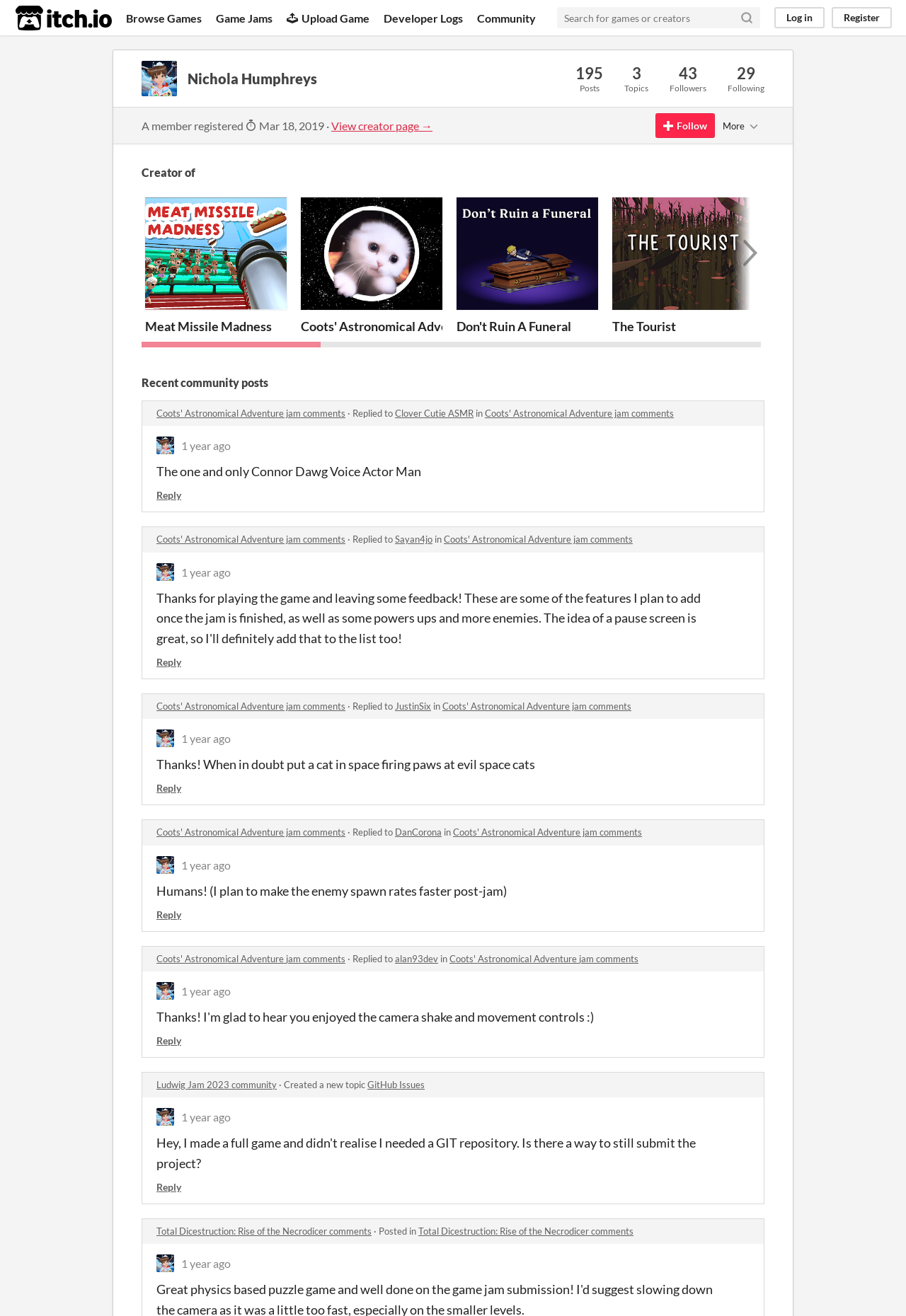Please indicate the bounding box coordinates of the element's region to be clicked to achieve the instruction: "Upload a game". Provide the coordinates as four float numbers between 0 and 1, i.e., [left, top, right, bottom].

[0.317, 0.0, 0.408, 0.027]